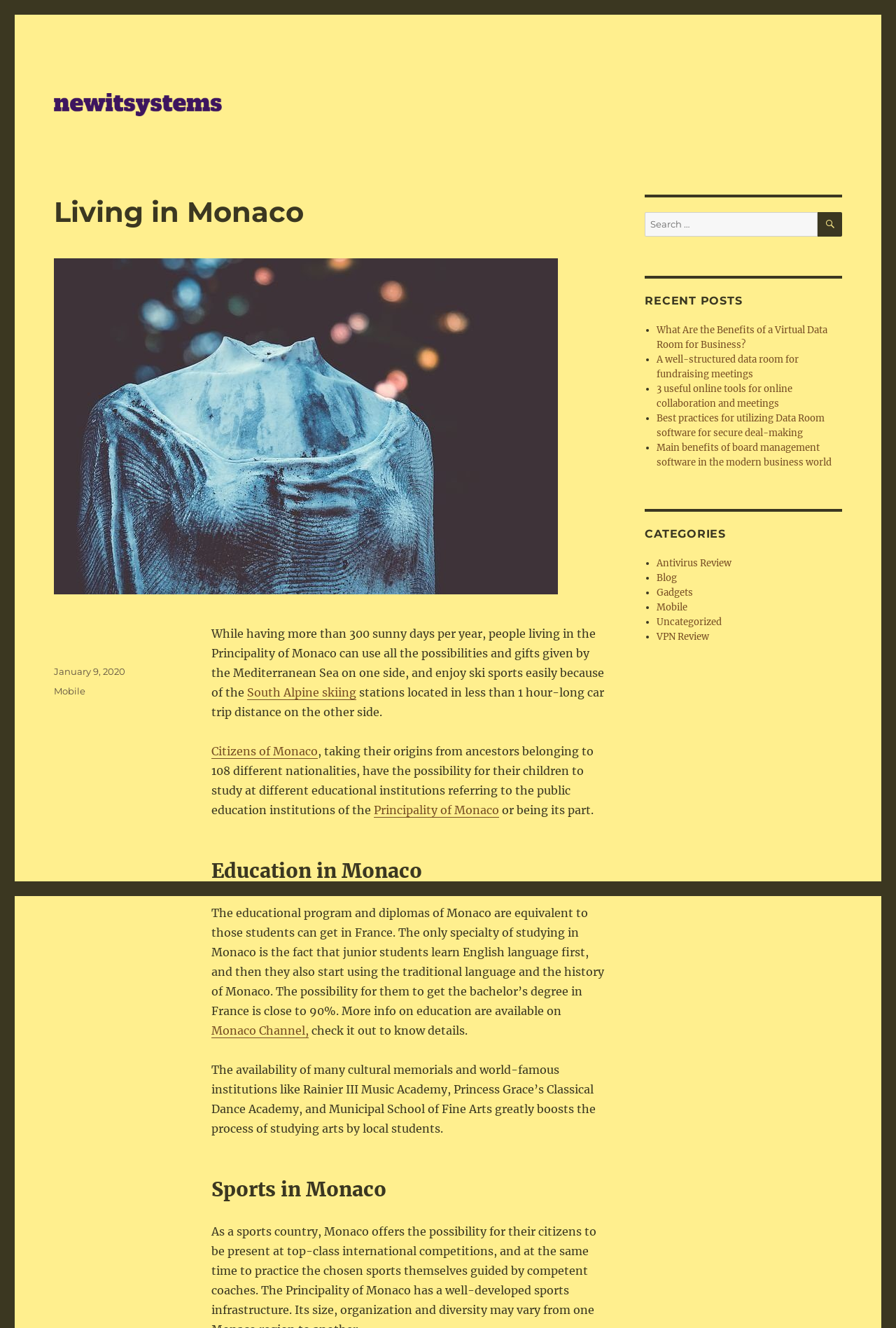What is the main topic of the webpage?
Examine the image and give a concise answer in one word or a short phrase.

Living in Monaco